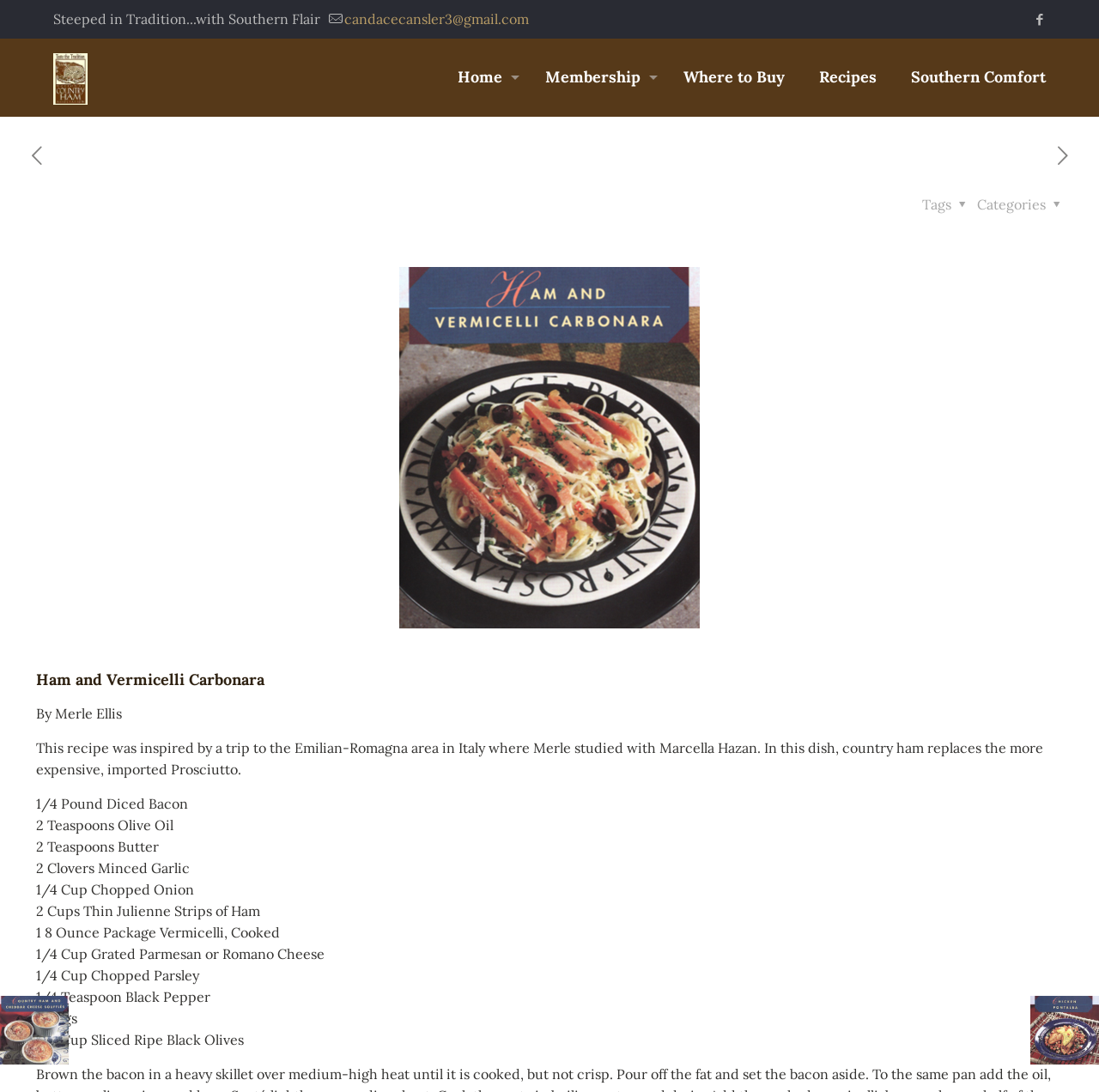What is the purpose of the 'contact details' list?
Examine the image and provide an in-depth answer to the question.

I inferred the purpose of the 'contact details' list by looking at its contents, which include an email address and social media links, suggesting that it is meant to provide a way for users to contact the website or its authors.